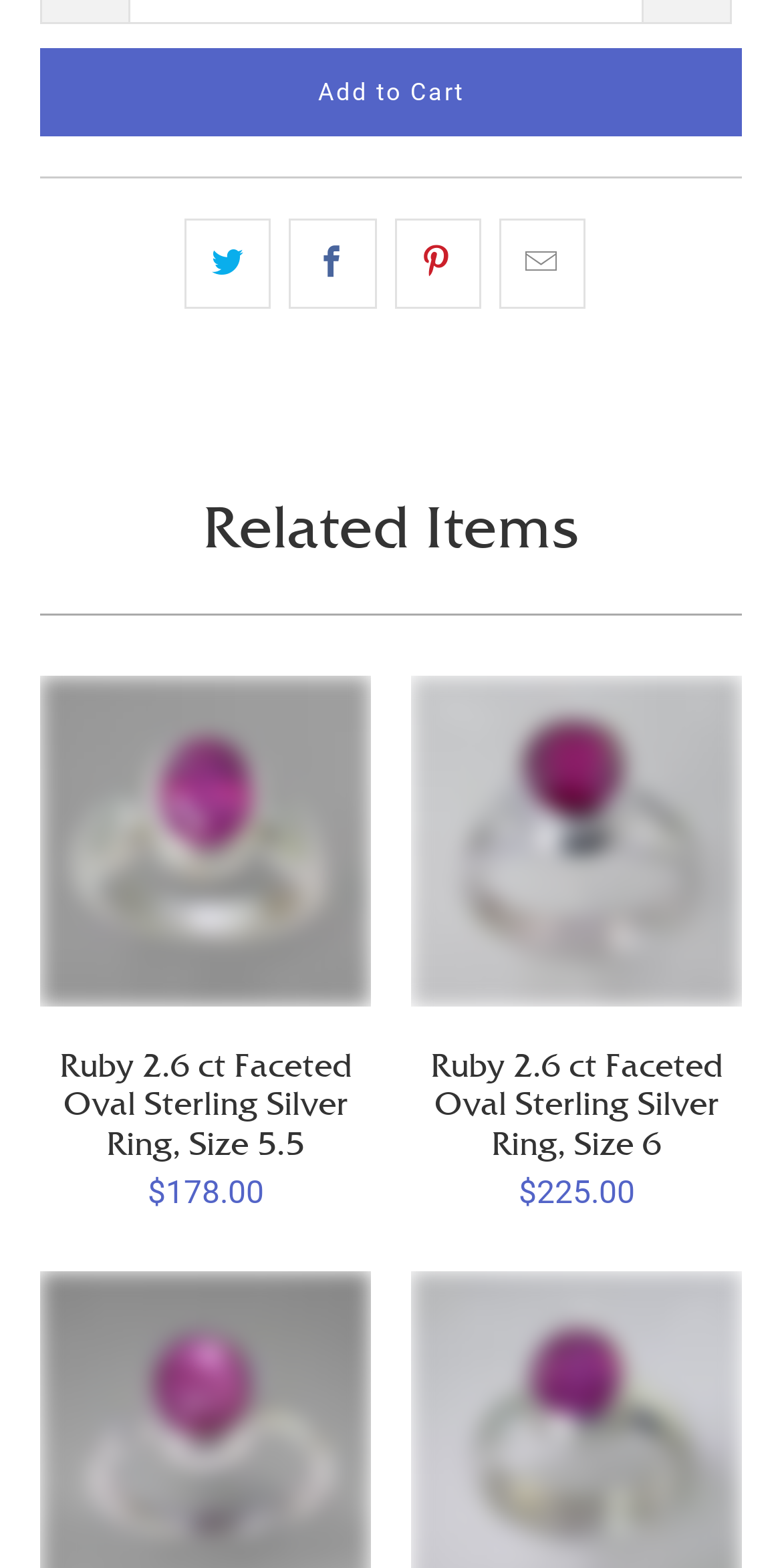Given the element description "Add to Cart", identify the bounding box of the corresponding UI element.

[0.051, 0.031, 0.949, 0.087]